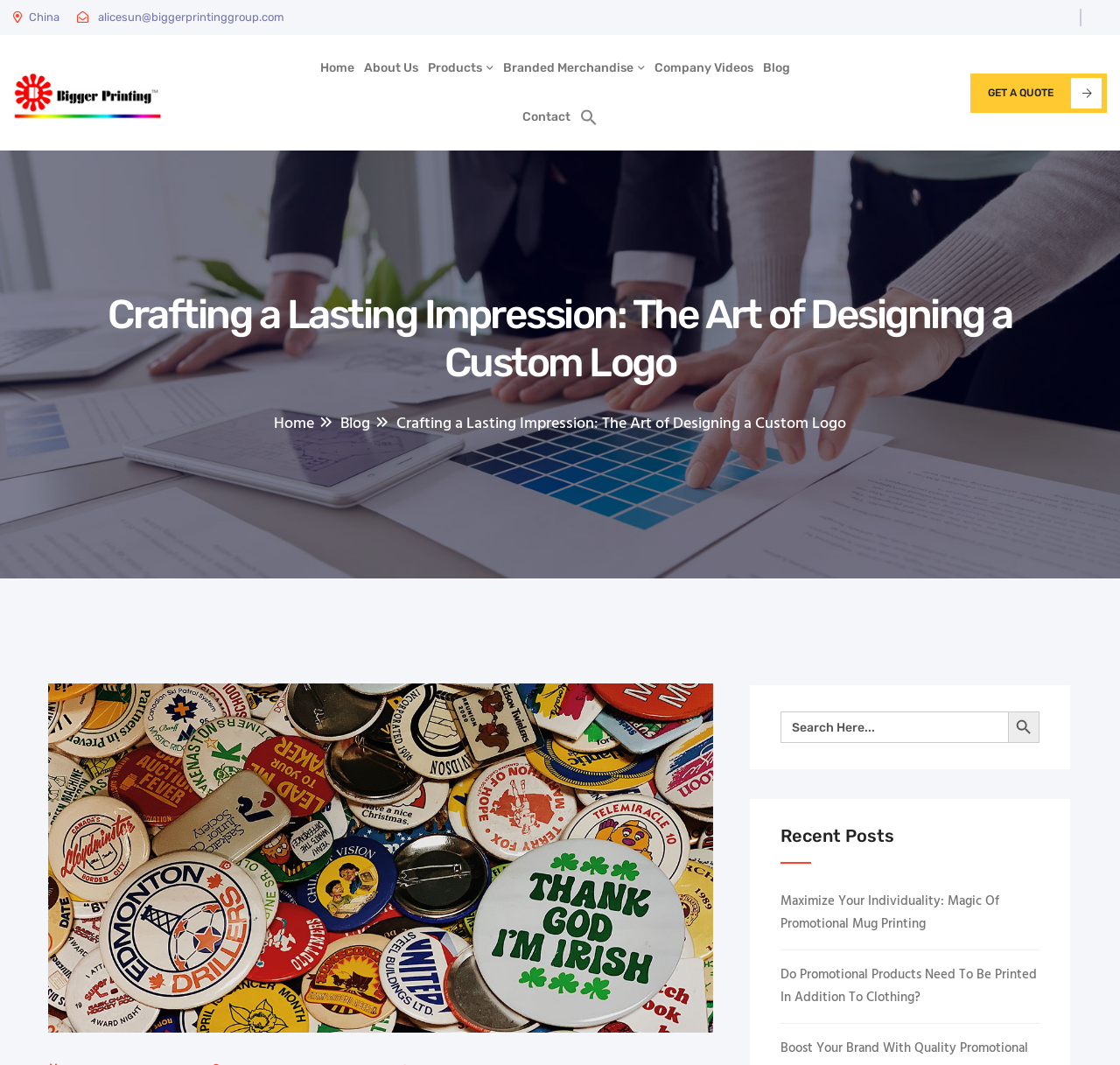Identify the bounding box coordinates of the clickable region to carry out the given instruction: "read the recent post about promotional mug printing".

[0.697, 0.836, 0.928, 0.879]